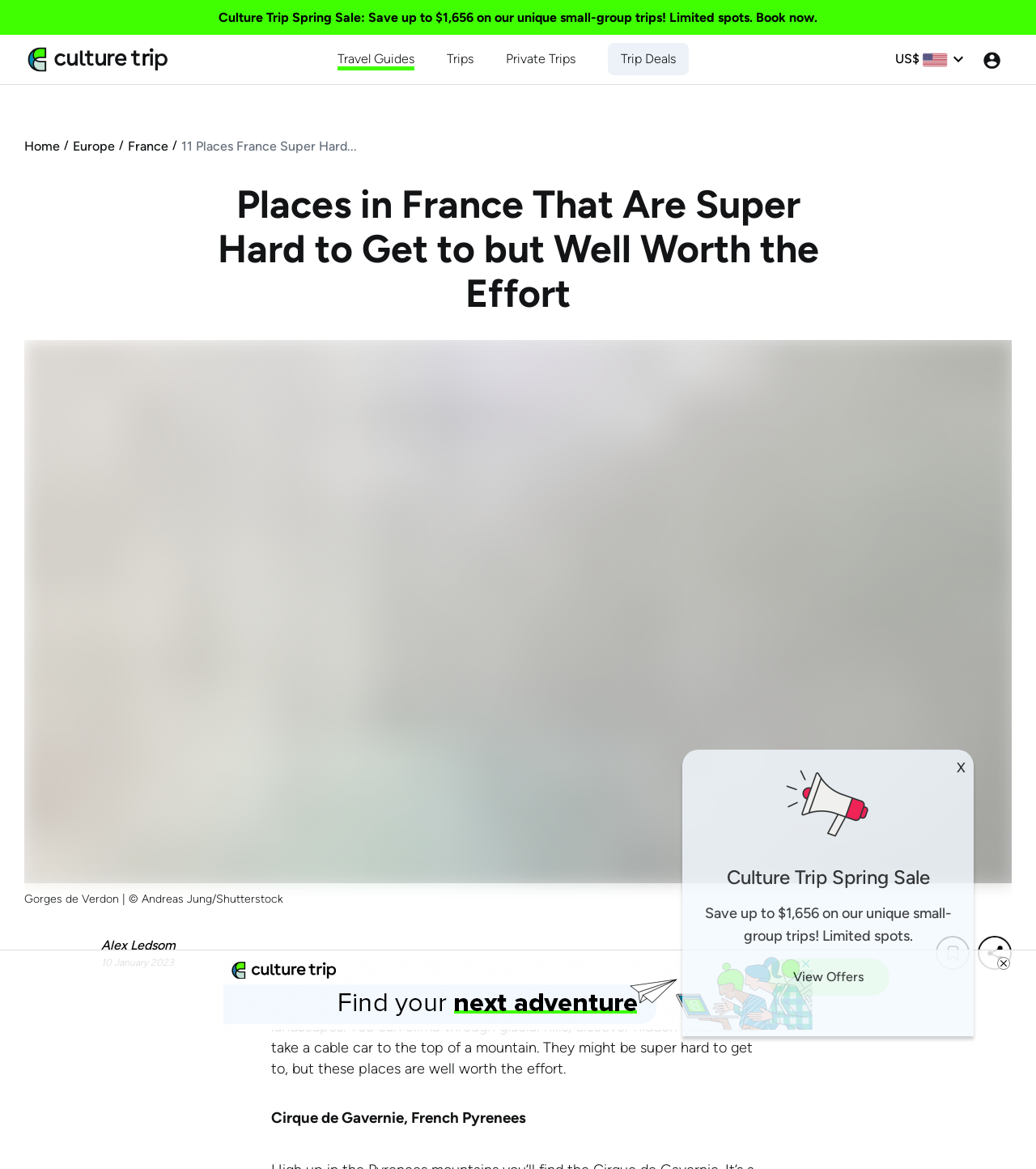Predict the bounding box coordinates for the UI element described as: "Travel Guides". The coordinates should be four float numbers between 0 and 1, presented as [left, top, right, bottom].

[0.326, 0.042, 0.4, 0.058]